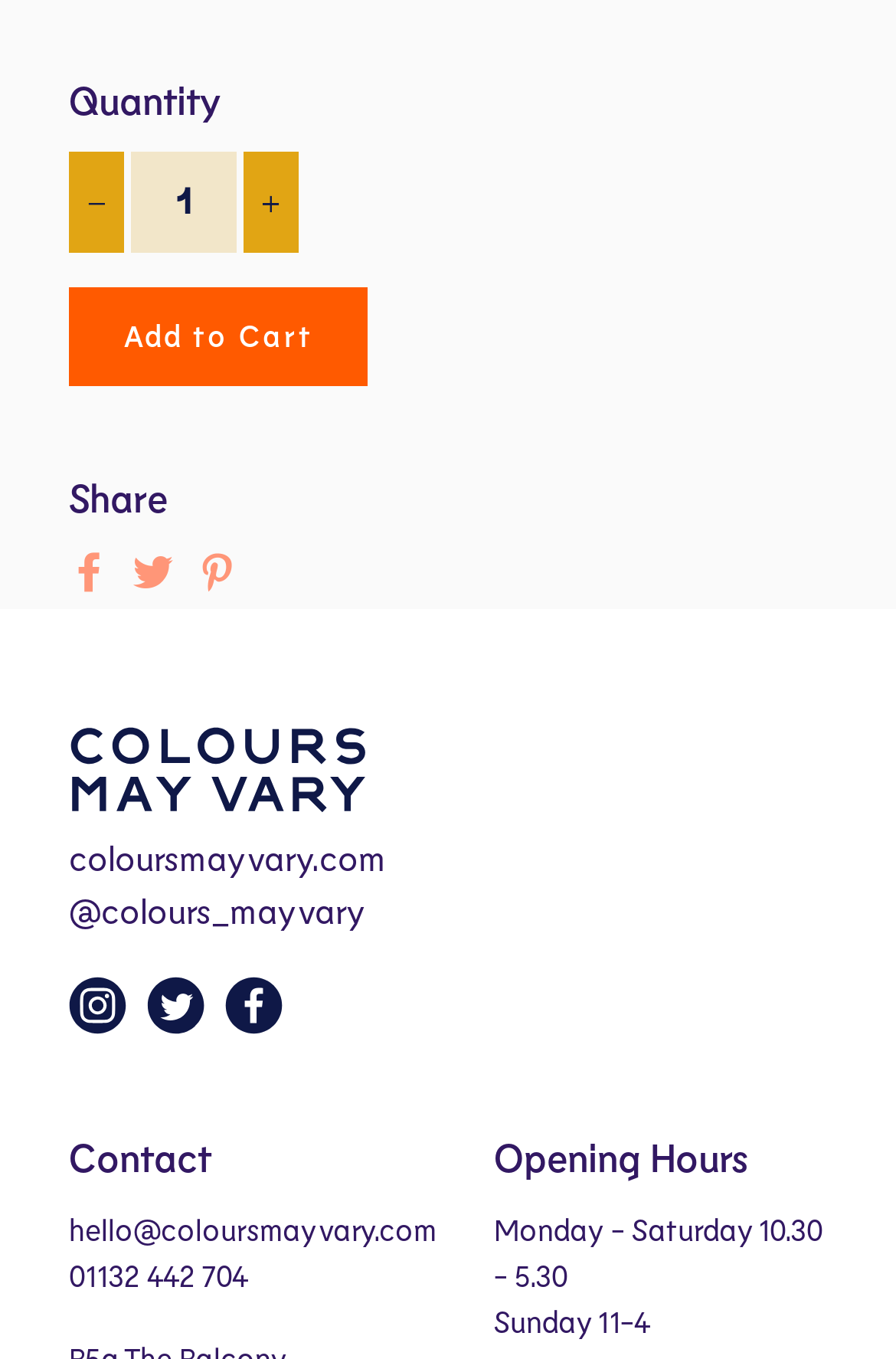Specify the bounding box coordinates for the region that must be clicked to perform the given instruction: "Add to Cart".

[0.077, 0.211, 0.41, 0.283]